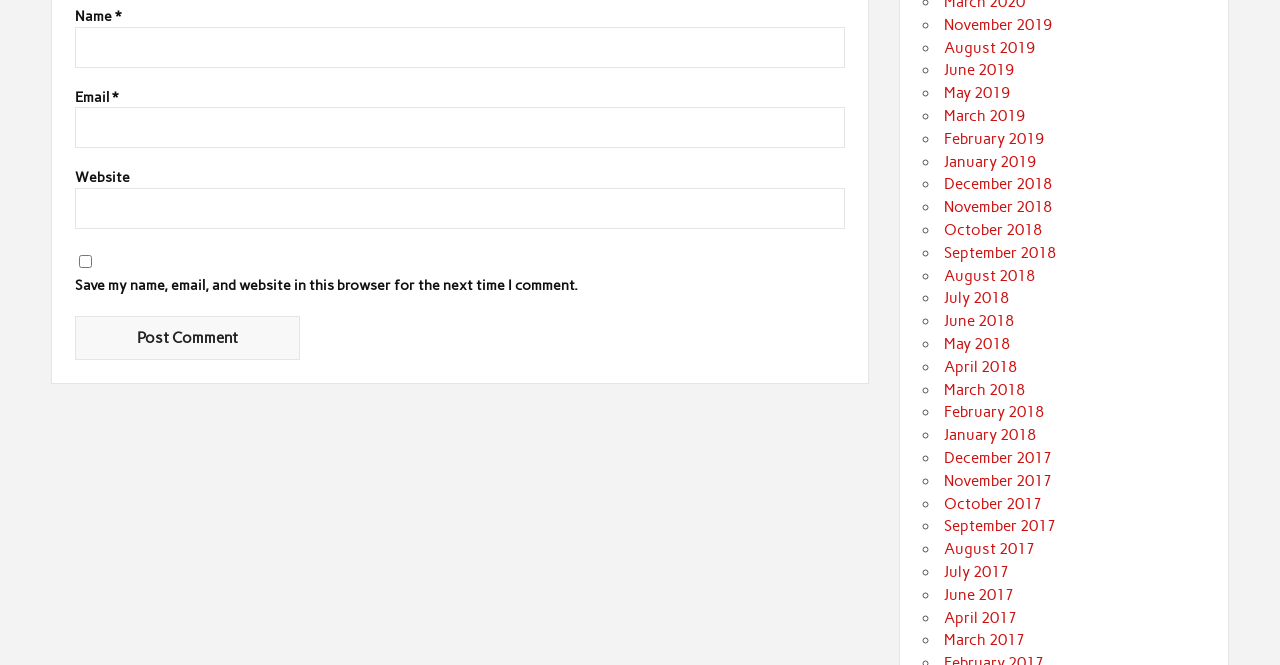Carefully examine the image and provide an in-depth answer to the question: What is the button at the bottom for?

The button at the bottom is labeled 'Post Comment', which suggests its purpose is to submit the user's comment.